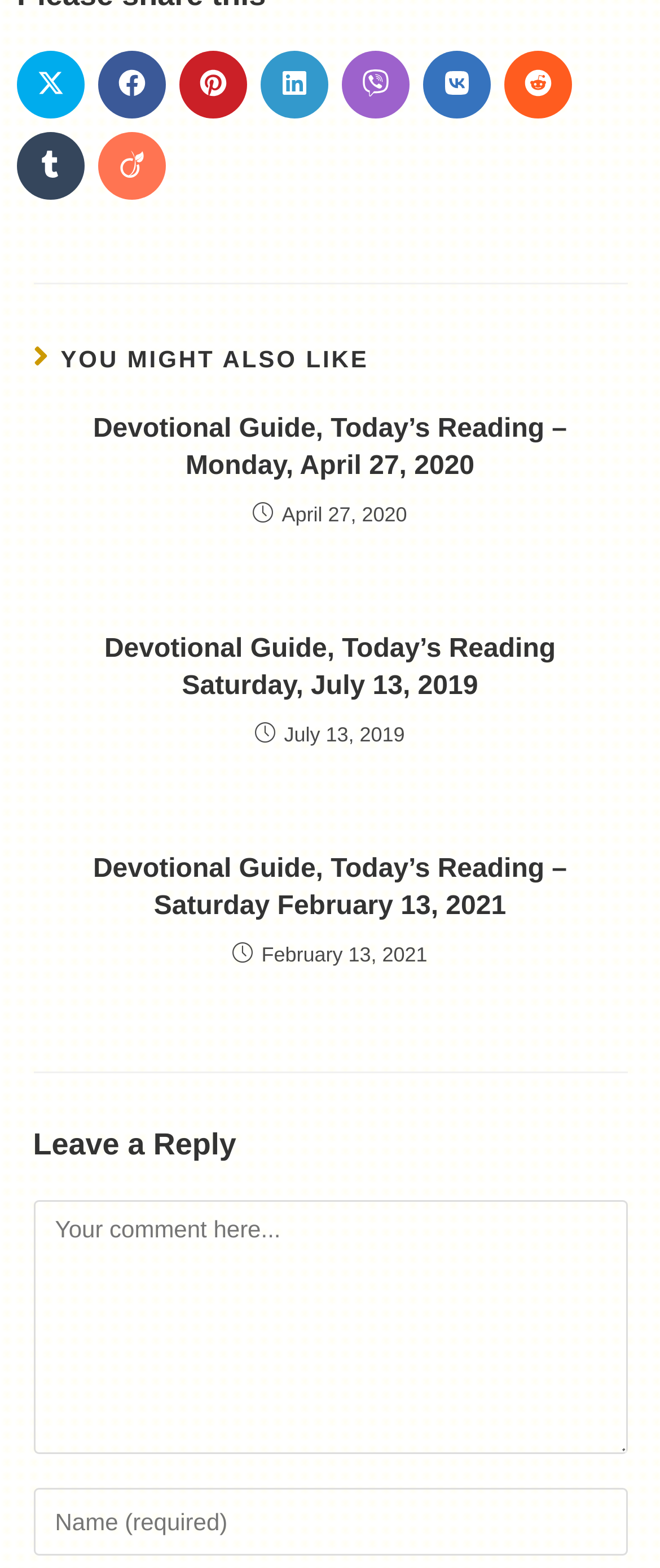What type of content is being shared on this webpage?
Give a detailed explanation using the information visible in the image.

Based on the headings of the articles listed on this webpage, it appears that the content being shared is devotional guides or daily readings, possibly related to Christianity or spirituality.